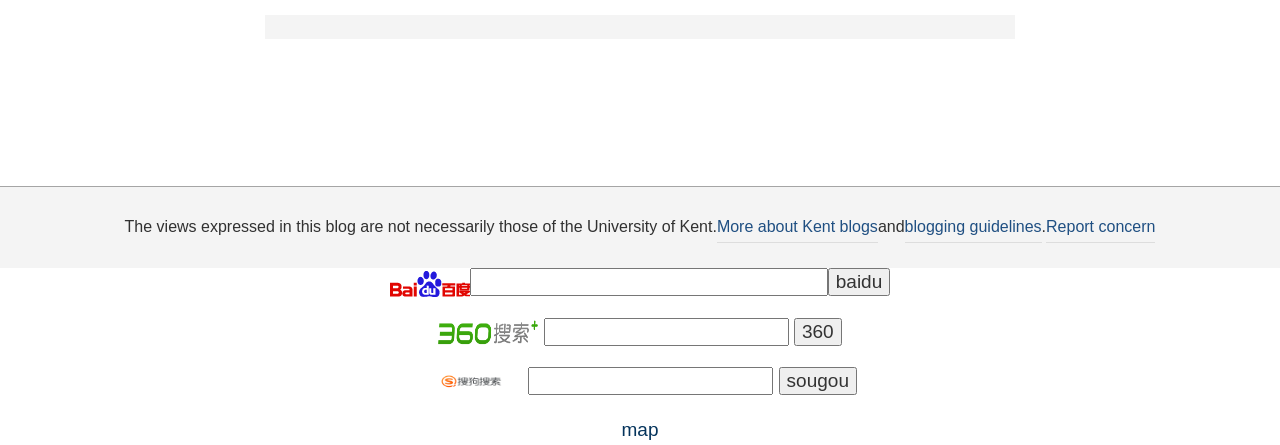Kindly determine the bounding box coordinates for the clickable area to achieve the given instruction: "search with sougou".

[0.608, 0.824, 0.669, 0.887]